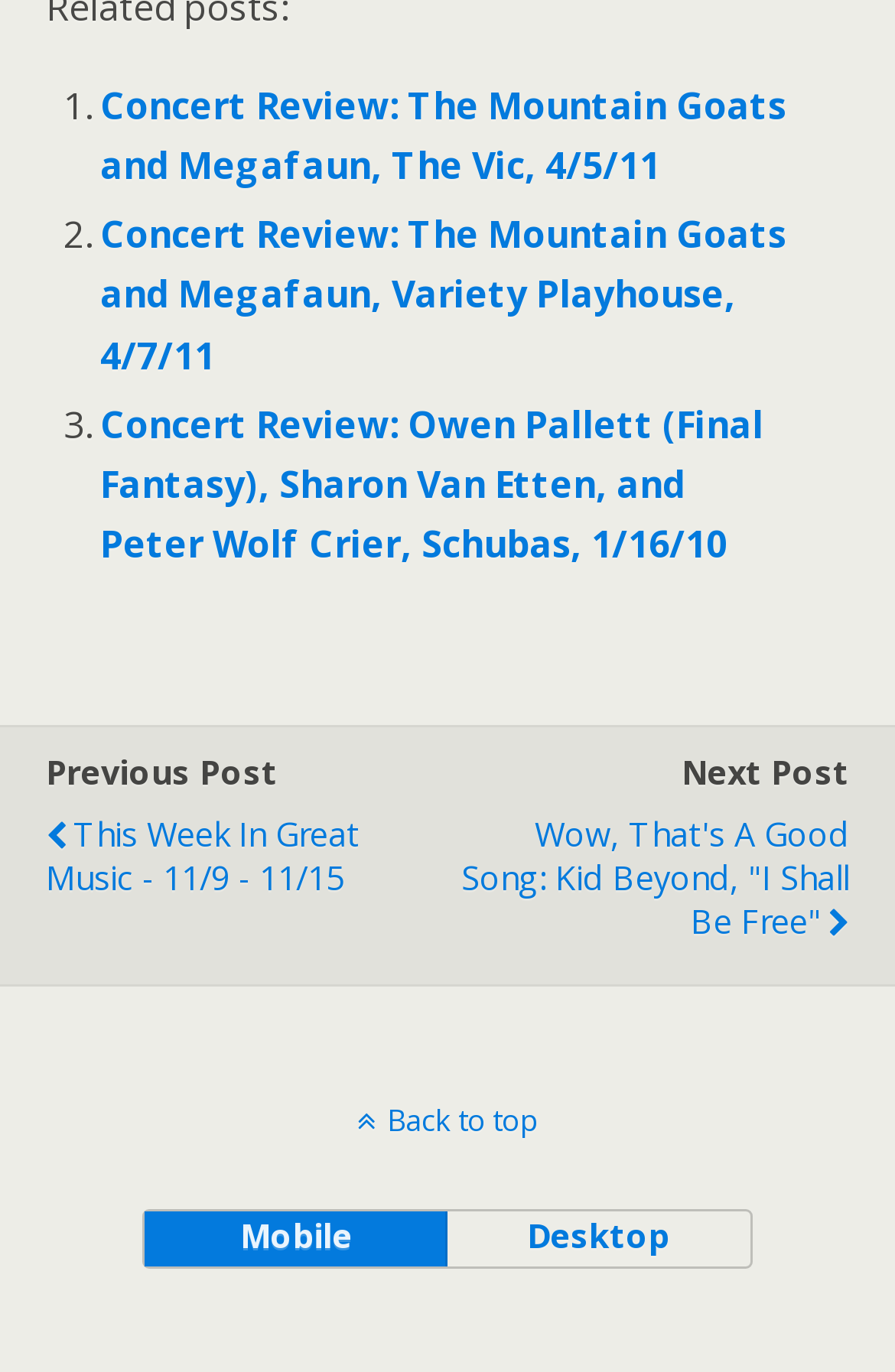Given the webpage screenshot, identify the bounding box of the UI element that matches this description: "Back to top".

[0.0, 0.801, 1.0, 0.831]